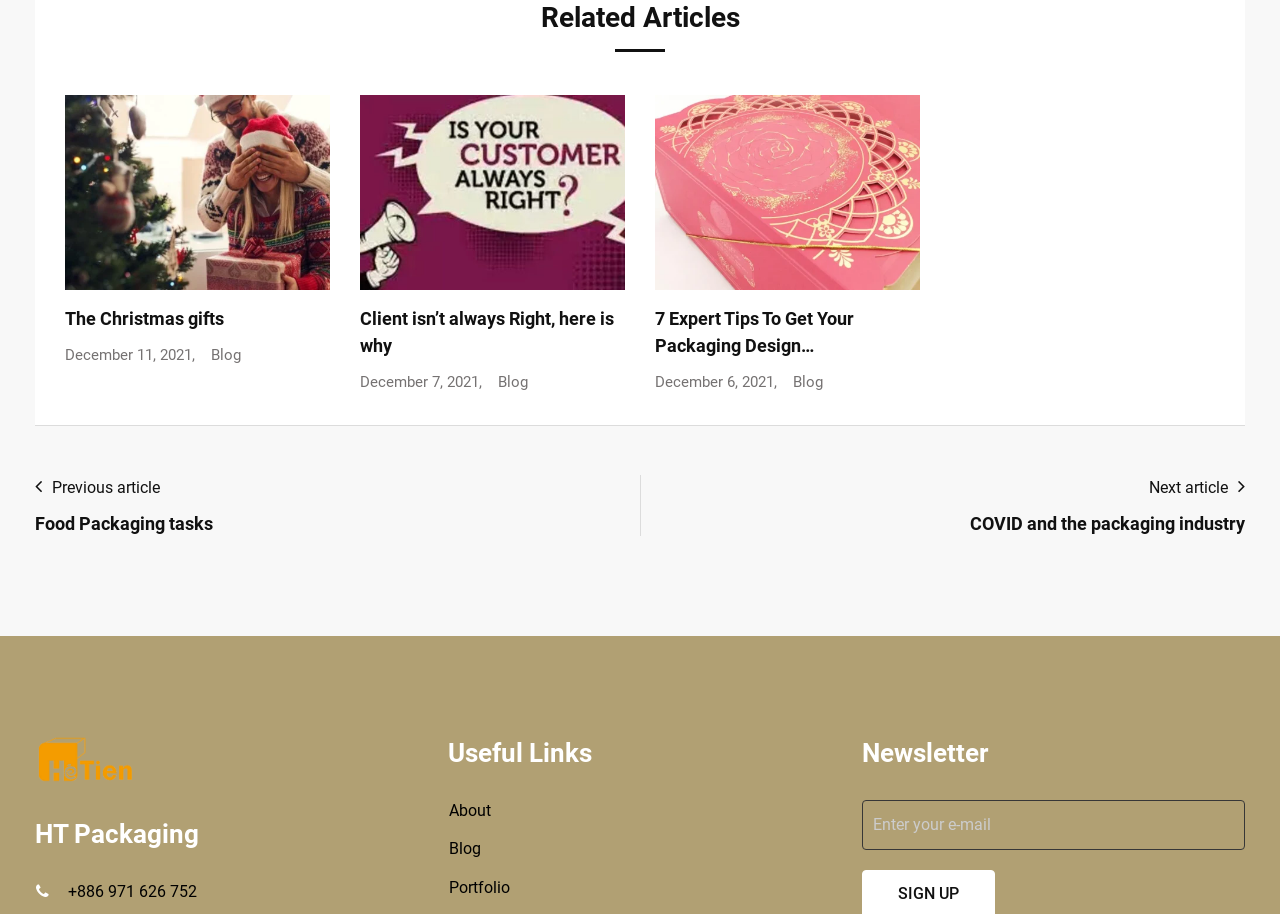Give the bounding box coordinates for the element described by: "+886 971 626 752".

[0.053, 0.965, 0.154, 0.986]